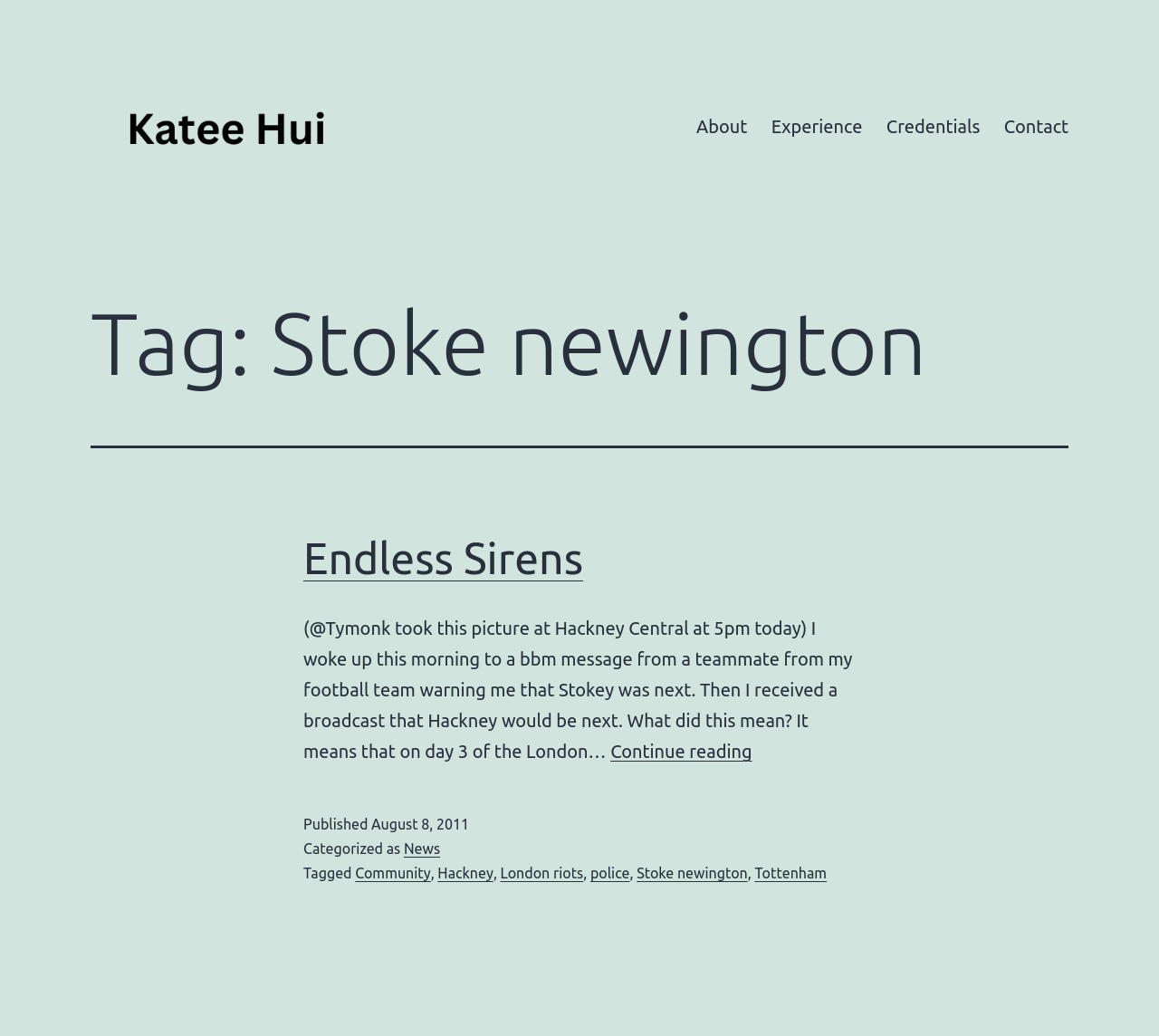Use the details in the image to answer the question thoroughly: 
What is the title of the article?

The title of the article can be found in the main content area of the webpage, where it is written as 'Endless Sirens' in a heading.